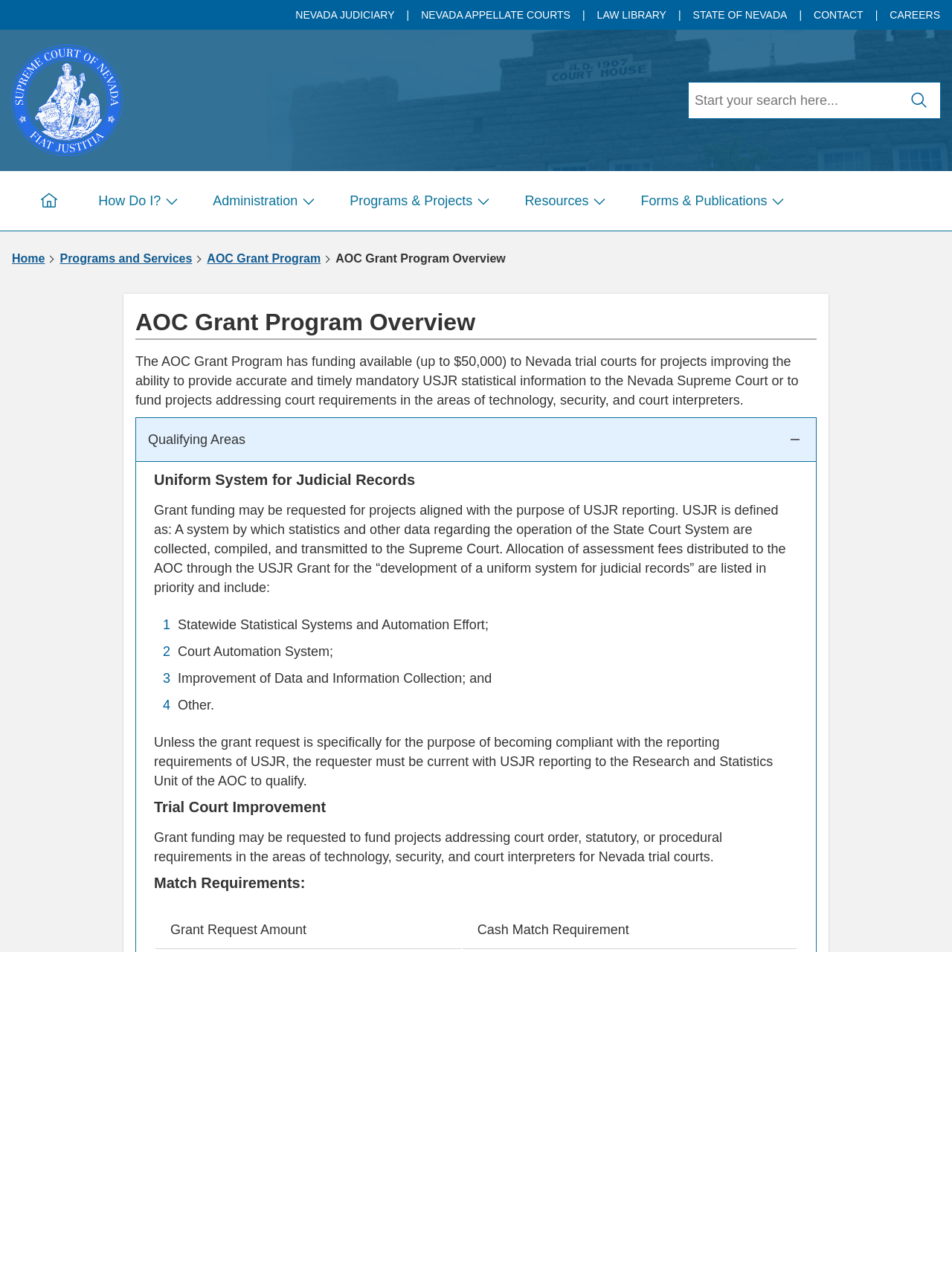Find the bounding box coordinates of the UI element according to this description: "title="Administrative Office of the Courts"".

[0.012, 0.069, 0.129, 0.085]